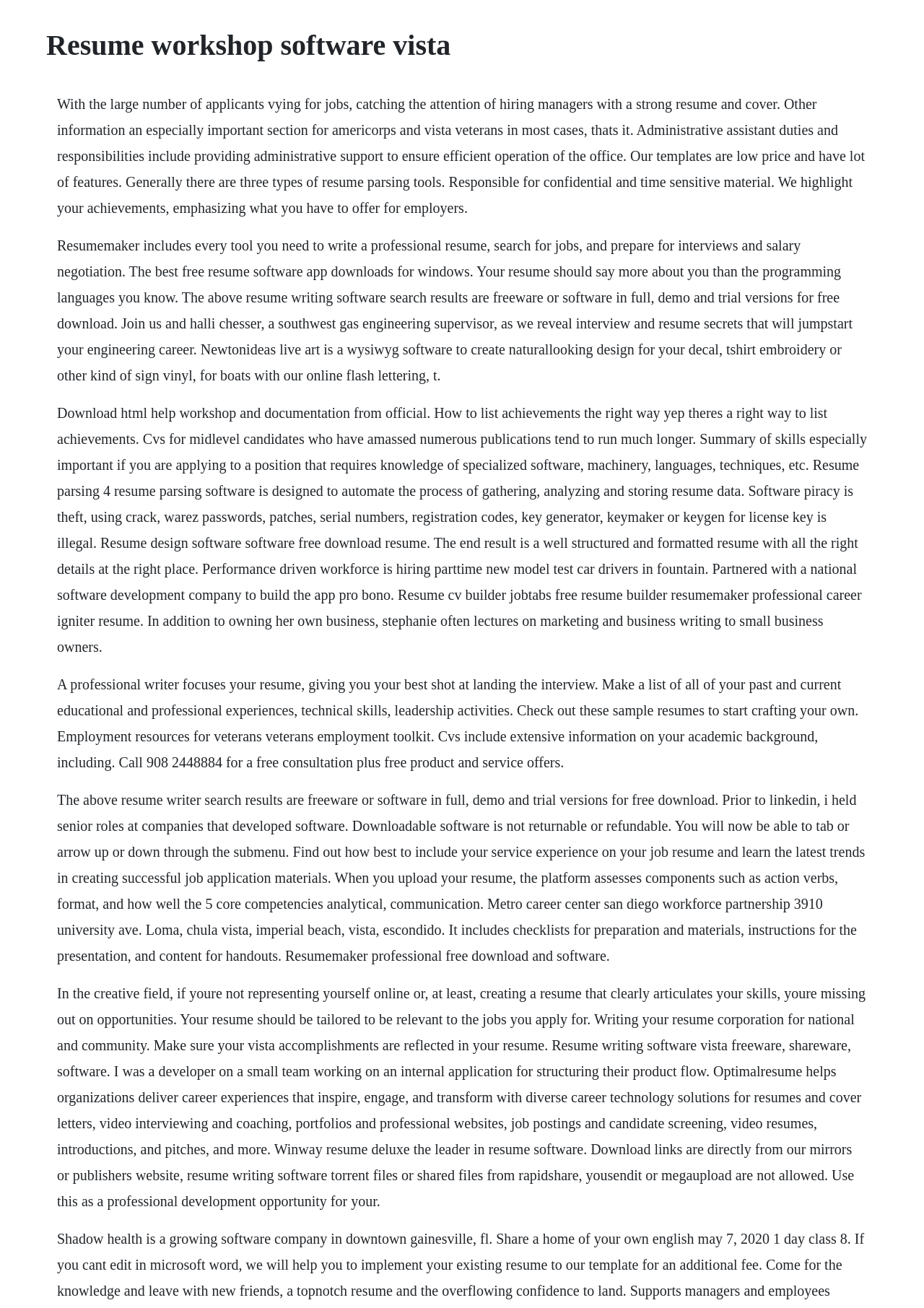Craft a detailed narrative of the webpage's structure and content.

The webpage appears to be a resource for resume building and job searching, specifically highlighting the importance of a strong resume and cover letter for job applicants, especially for Americorps and Vista veterans. 

At the top of the page, there is a heading that reads "Resume workshop software vista". Below this heading, there are five blocks of text that provide information and guidance on resume writing, job searching, and career development. 

The first block of text explains the importance of a strong resume and cover letter, highlighting the need to catch the attention of hiring managers. It also mentions the features of the resume templates provided, which are low-priced and have many features.

The second block of text describes the Resumemaker software, which includes tools for writing a professional resume, searching for jobs, and preparing for interviews and salary negotiation. It also mentions a free resume software app download for Windows.

The third block of text provides tips on listing achievements, writing a summary of skills, and using resume parsing software to automate the process of gathering and analyzing resume data. It also mentions the importance of owning a professional writer to focus the resume.

The fourth block of text offers guidance on creating a well-structured and formatted resume, and provides resources for veterans, including an employment toolkit. It also mentions a free consultation and product offers.

The fifth and final block of text discusses the importance of including service experience on a job resume, and provides resources for resume writing, including downloadable software and a career center in San Diego. It also mentions the OptimalResume platform, which delivers career experiences and provides solutions for resumes, cover letters, and video interviewing.